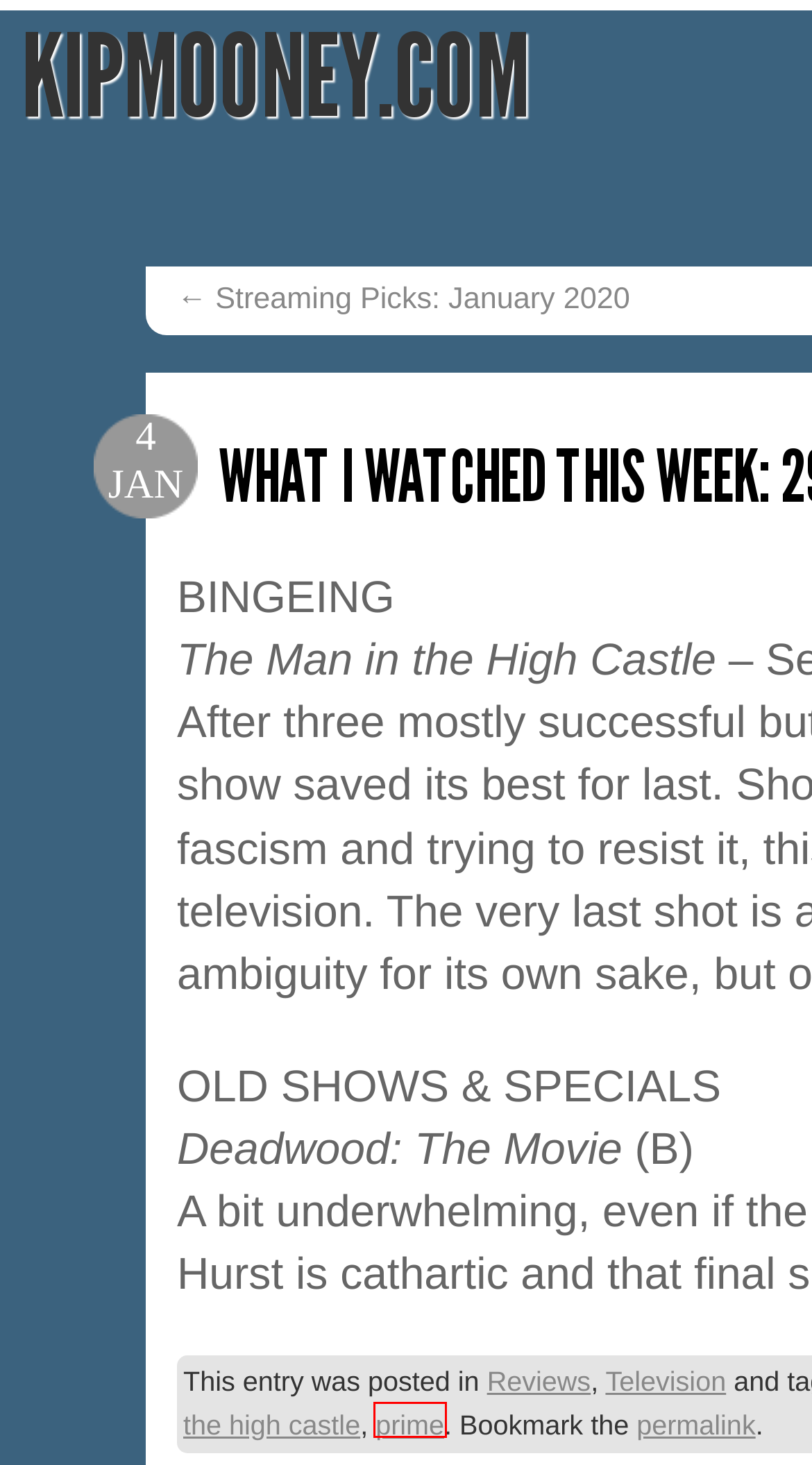Analyze the webpage screenshot with a red bounding box highlighting a UI element. Select the description that best matches the new webpage after clicking the highlighted element. Here are the options:
A. 2019 in Review: The Best Shows | KipMooney.com
B. deadwood | KipMooney.com
C. Reviews | KipMooney.com
D. prime | KipMooney.com
E. KipMooney.com | Pop. Culture.
F. Kip Mooney, Author at Central Track
G. man in the high castle | KipMooney.com
H. Streaming Picks: January 2020 | KipMooney.com

D